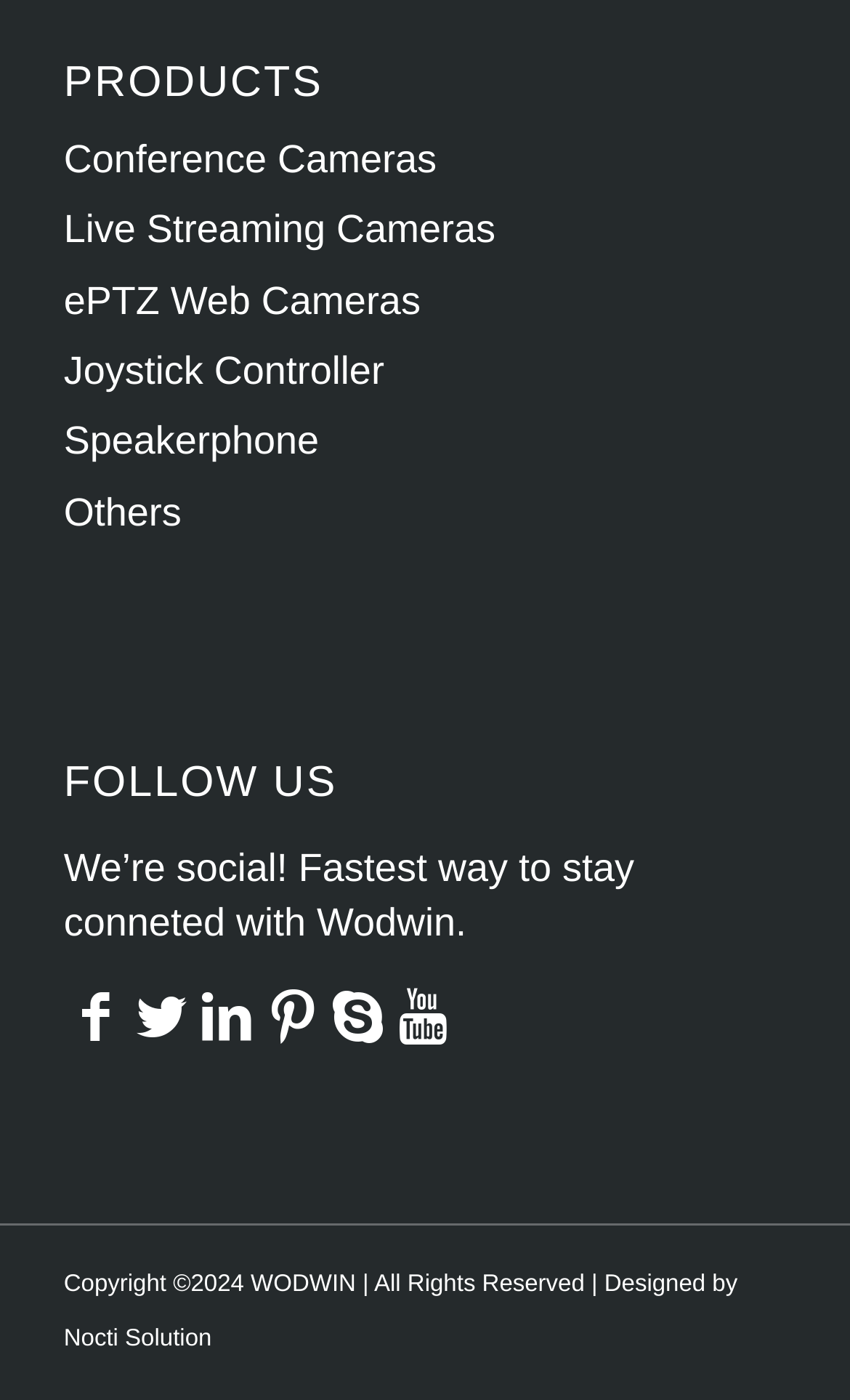Answer the following in one word or a short phrase: 
How many product categories are listed?

6